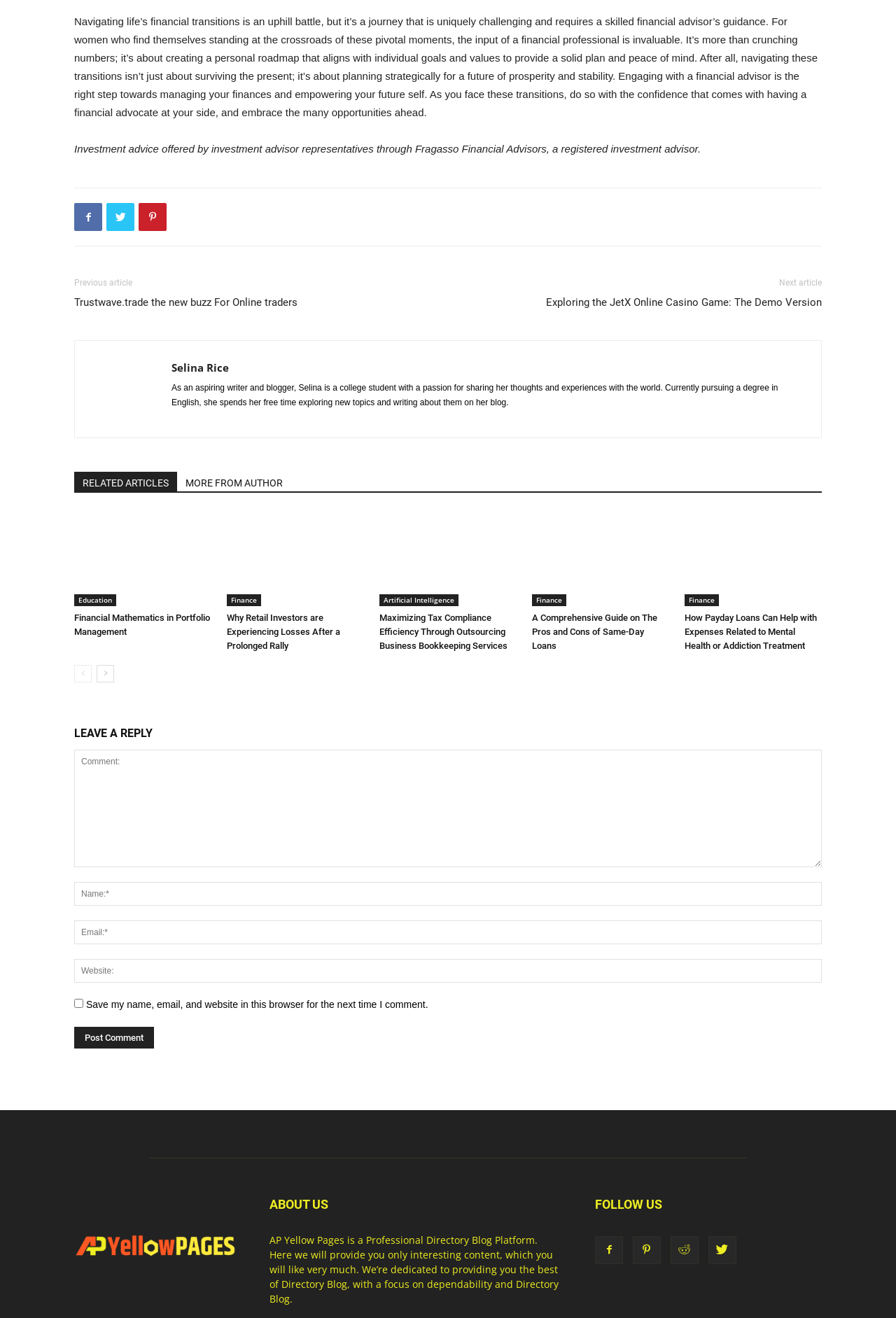Determine the bounding box for the UI element as described: "Home". The coordinates should be represented as four float numbers between 0 and 1, formatted as [left, top, right, bottom].

None